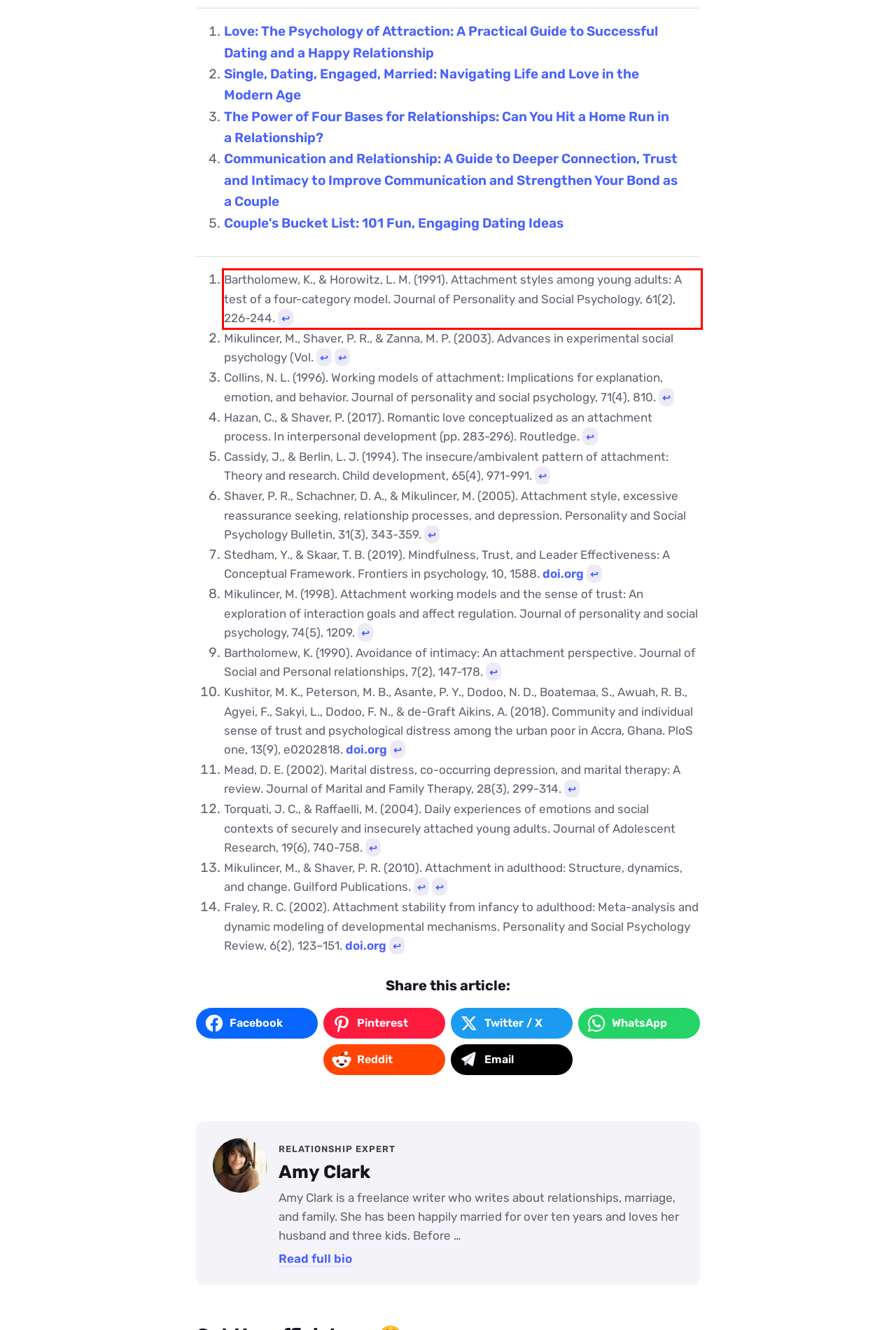You are provided with a screenshot of a webpage containing a red bounding box. Please extract the text enclosed by this red bounding box.

Bartholomew, K., & Horowitz, L. M. (1991). Attachment styles among young adults: A test of a four-category model. Journal of Personality and Social Psychology, 61(2), 226-244. ↩︎